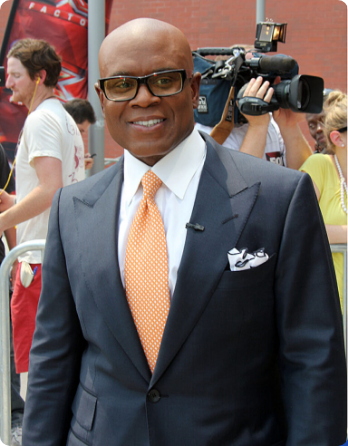What color is L.A. Reid's tie?
Please give a detailed and elaborate answer to the question.

The caption specifically describes L.A. Reid's attire, mentioning that he is wearing an eye-catching orange tie, which adds a pop of color to his overall elegant outfit.